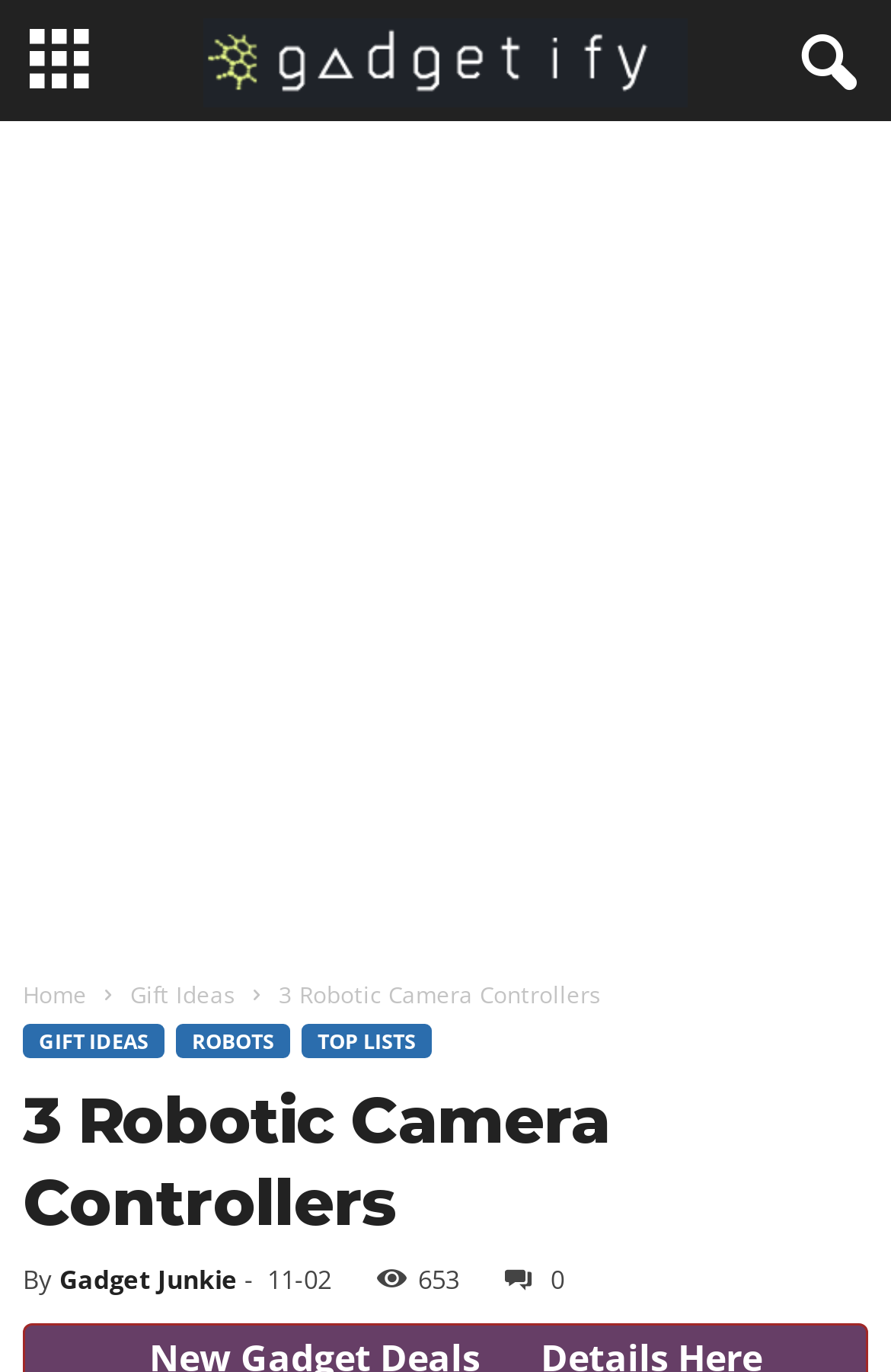Who is the author of the article?
Please elaborate on the answer to the question with detailed information.

I looked for the author's name in the article and found it next to the 'By' text, which is 'Gadget Junkie'.